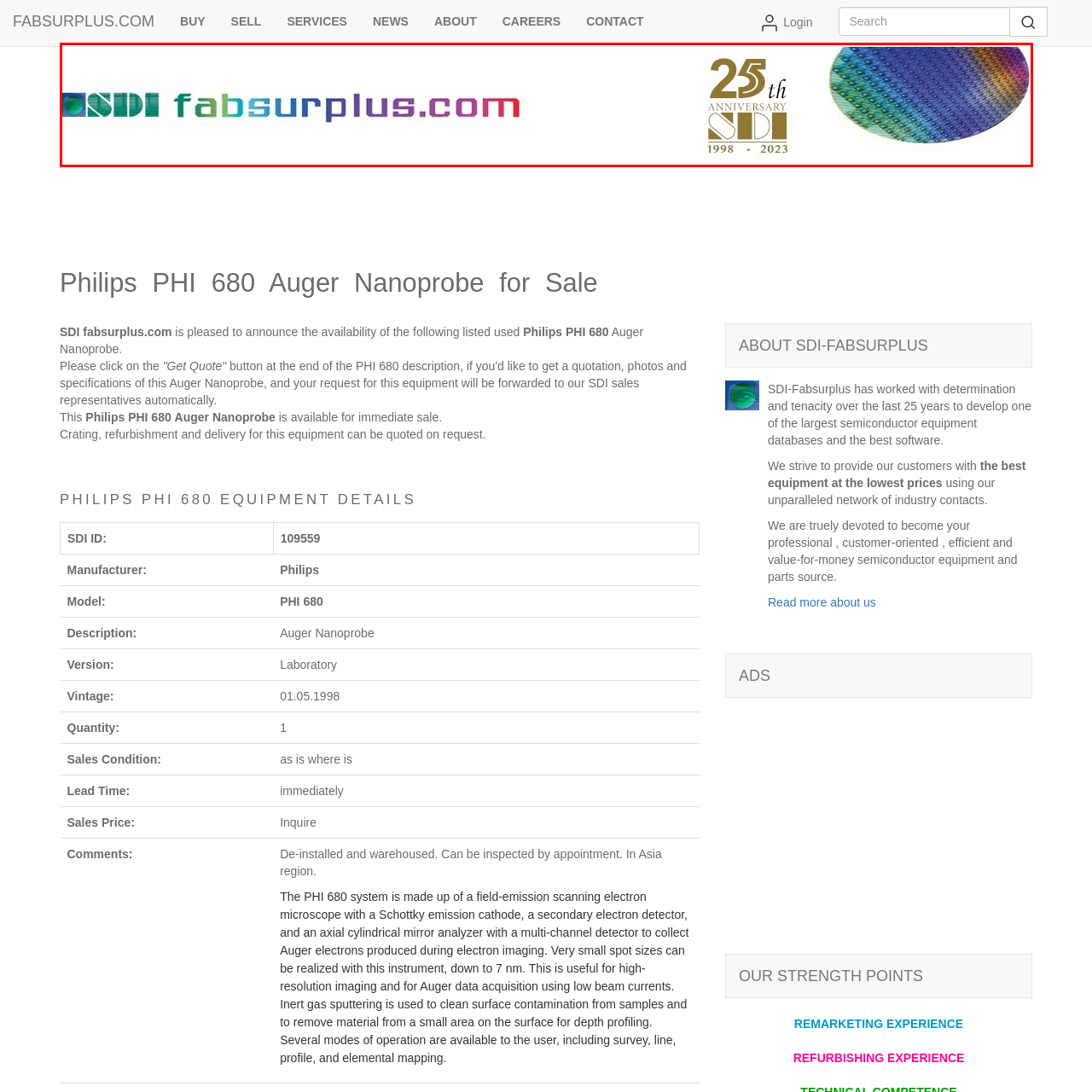Refer to the image marked by the red boundary and provide a single word or phrase in response to the question:
What is the significance of the gold emblem in the image?

It celebrates the 25th anniversary of SDI